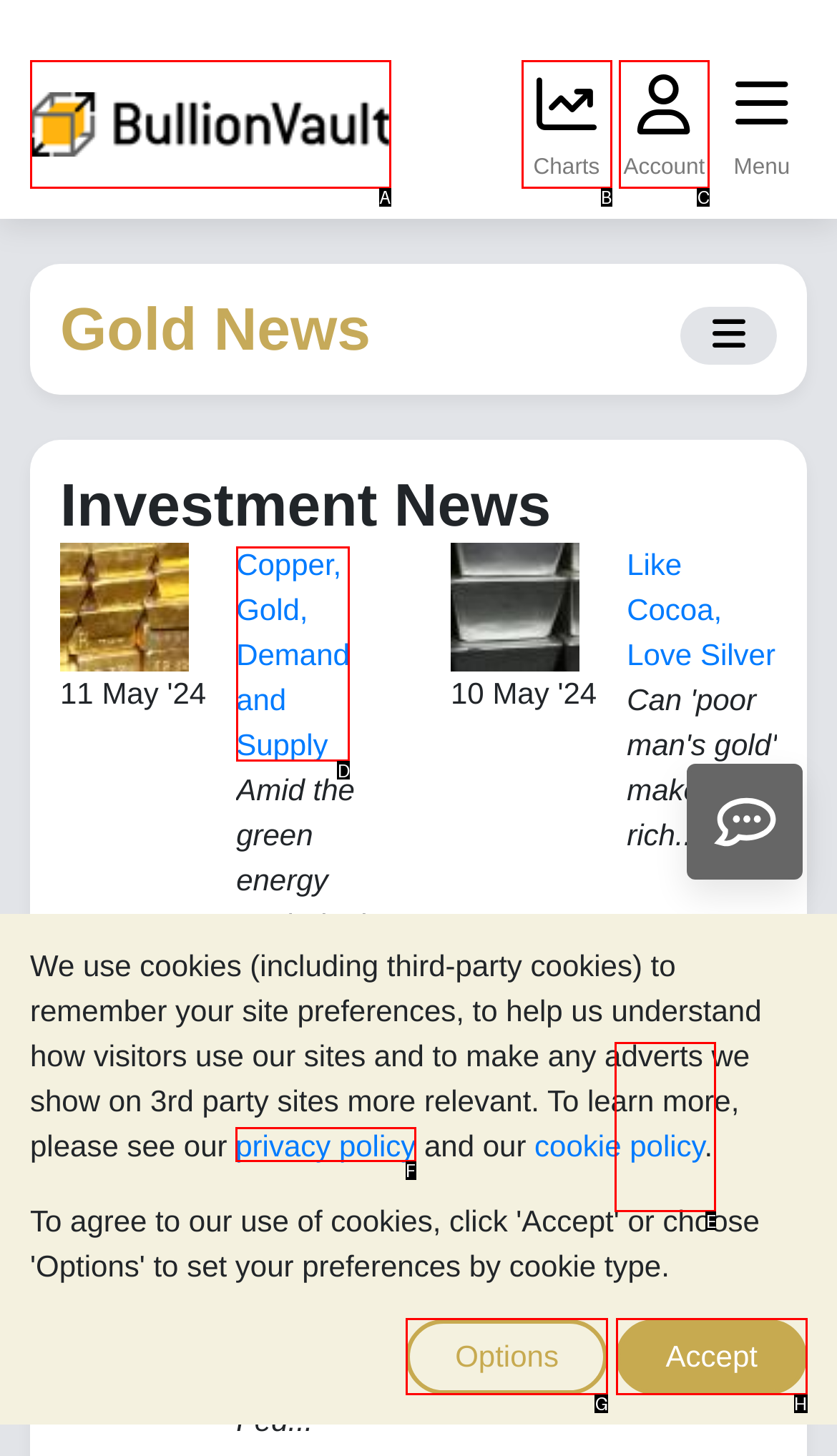Given the description: A Solid Gold Trading Plan, identify the corresponding option. Answer with the letter of the appropriate option directly.

E